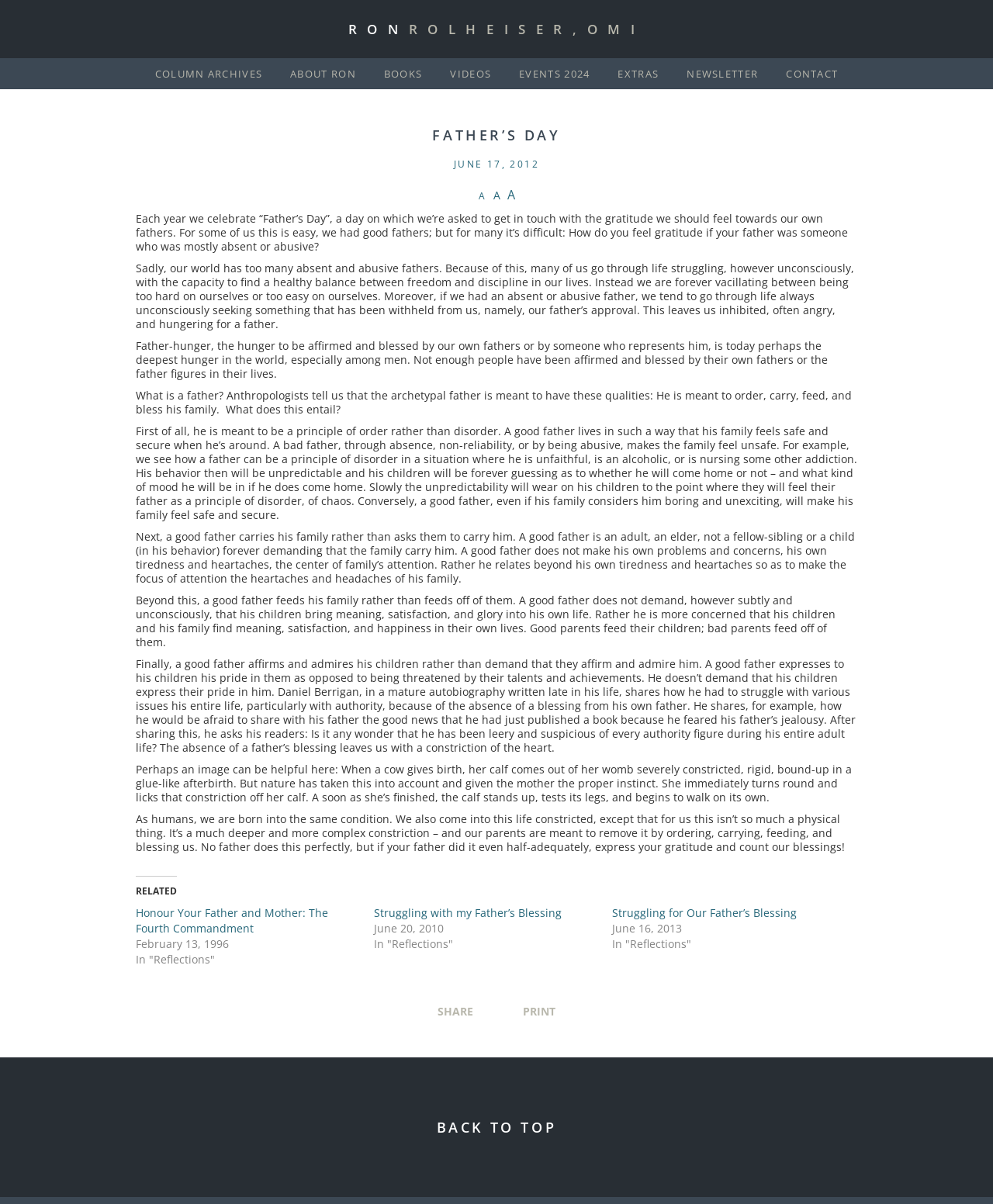From the element description Column Archives, predict the bounding box coordinates of the UI element. The coordinates must be specified in the format (top-left x, top-left y, bottom-right x, bottom-right y) and should be within the 0 to 1 range.

[0.156, 0.055, 0.264, 0.067]